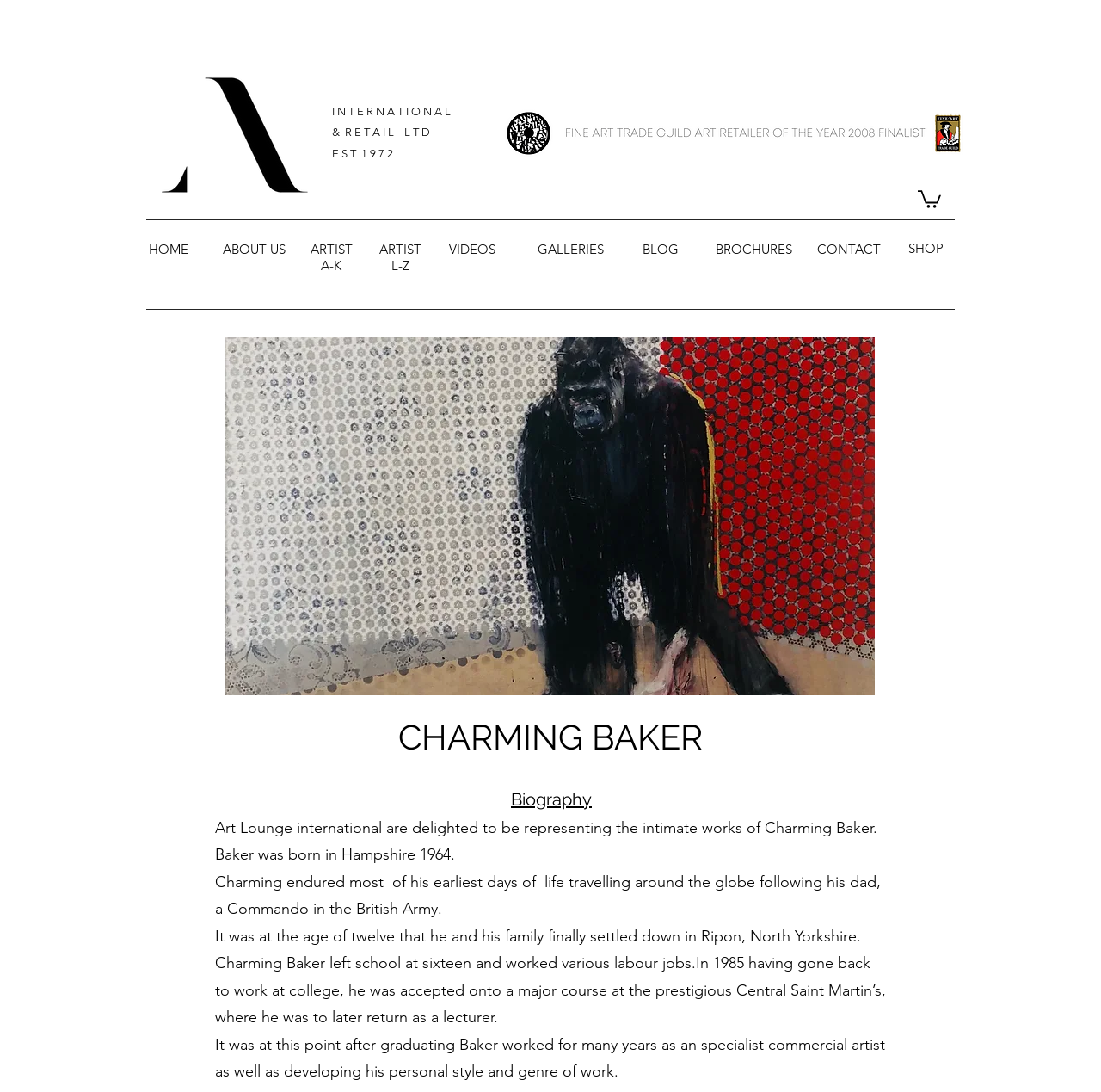Write a detailed summary of the webpage.

The webpage is dedicated to showcasing the artwork of Charming Baker, a critically acclaimed contemporary artist. At the top left corner, there is a logo of Art Lounge International, accompanied by text elements displaying the company's name, "INTERNATIONAL", "& RETAIL LTD", and "EST 1972". 

To the right of the logo, there is a navigation menu consisting of links to various pages, including "HOME", "ABOUT US", "ARTIST", "VIDEOS", "GALLERIES", "BLOG", "BROCHURES", "CONTACT", and "SHOP". Some of these links have dropdown menus, indicated by buttons with no text.

Below the navigation menu, there is a prominent image of one of Charming Baker's artworks, "Dignity Rides a tricky pony". The image takes up most of the width of the page.

Further down, there is a section dedicated to Charming Baker's biography. The section is headed by a large title "CHARMING BAKER" and a subheading "Biography". The biography is divided into four paragraphs, which describe the artist's early life, education, and career. The text is arranged in a single column, with no images or other elements interrupting the flow of text.

Overall, the webpage has a clean and organized layout, with a clear focus on showcasing Charming Baker's artwork and biography.